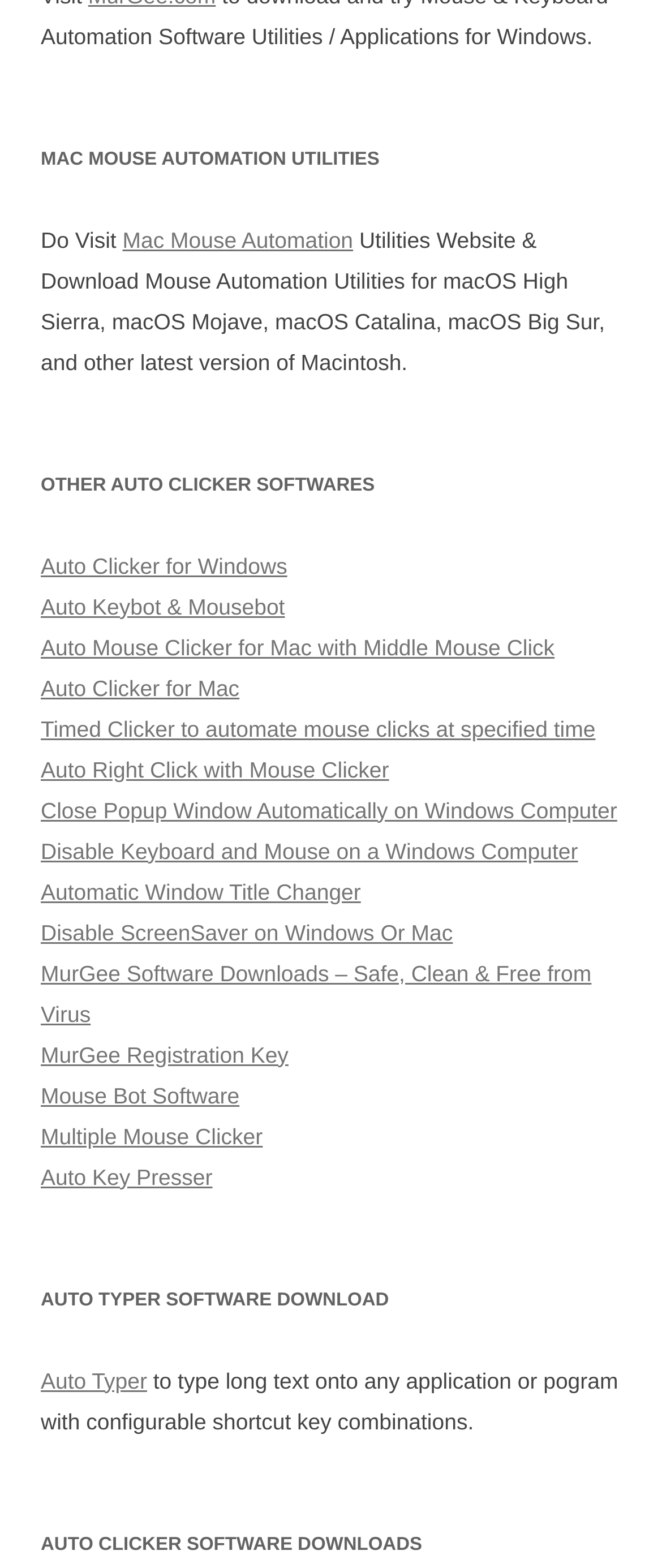Given the description "Auto Keybot & Mousebot", provide the bounding box coordinates of the corresponding UI element.

[0.062, 0.379, 0.43, 0.395]